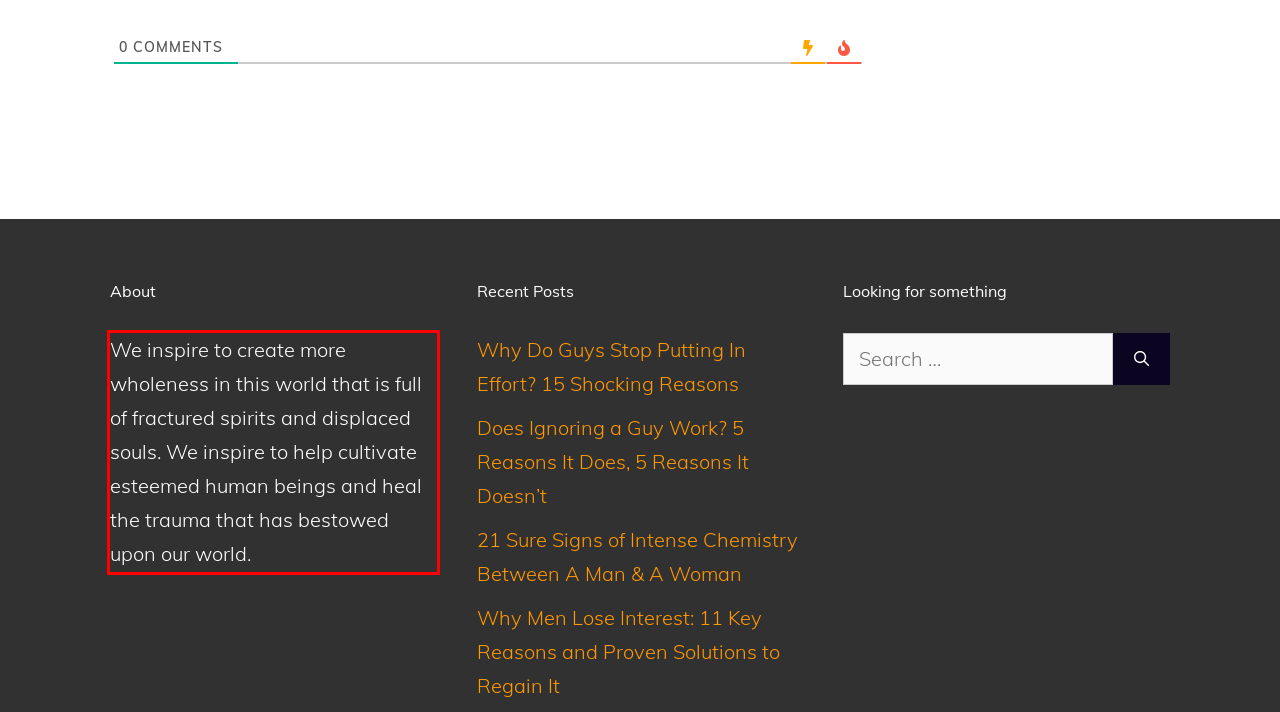With the given screenshot of a webpage, locate the red rectangle bounding box and extract the text content using OCR.

We inspire to create more wholeness in this world that is full of fractured spirits and displaced souls. We inspire to help cultivate esteemed human beings and heal the trauma that has bestowed upon our world.